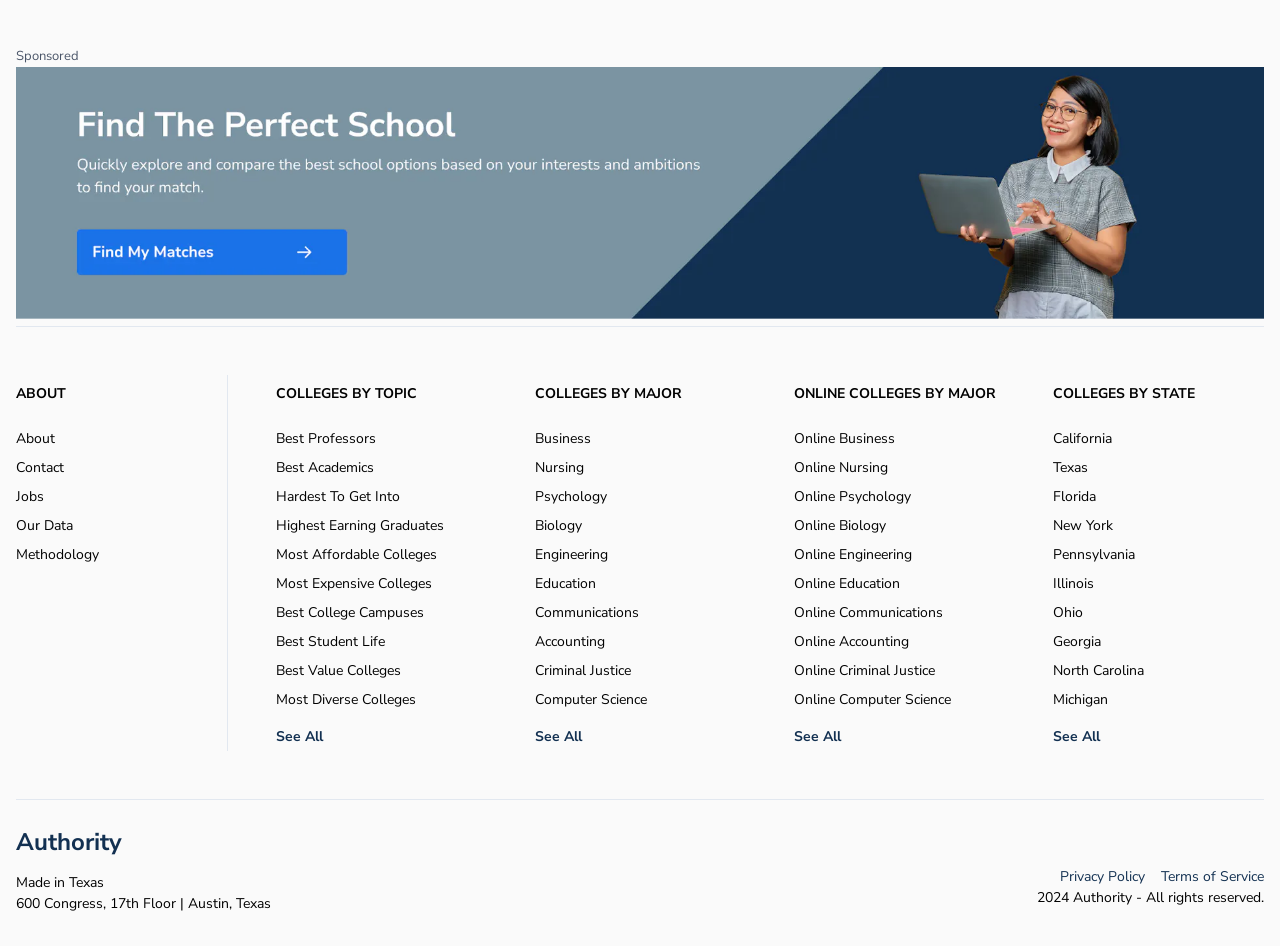Provide the bounding box coordinates of the area you need to click to execute the following instruction: "Read the Privacy Policy".

[0.828, 0.915, 0.895, 0.938]